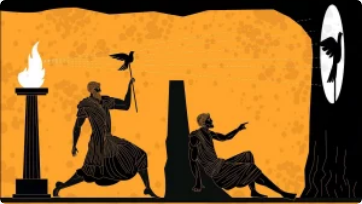What is the dominant color of the background?
Based on the image, answer the question with as much detail as possible.

The caption explicitly states that the background of the image is dominated by warm hues of orange, which enhances the dramatic contrast between light and shadow.